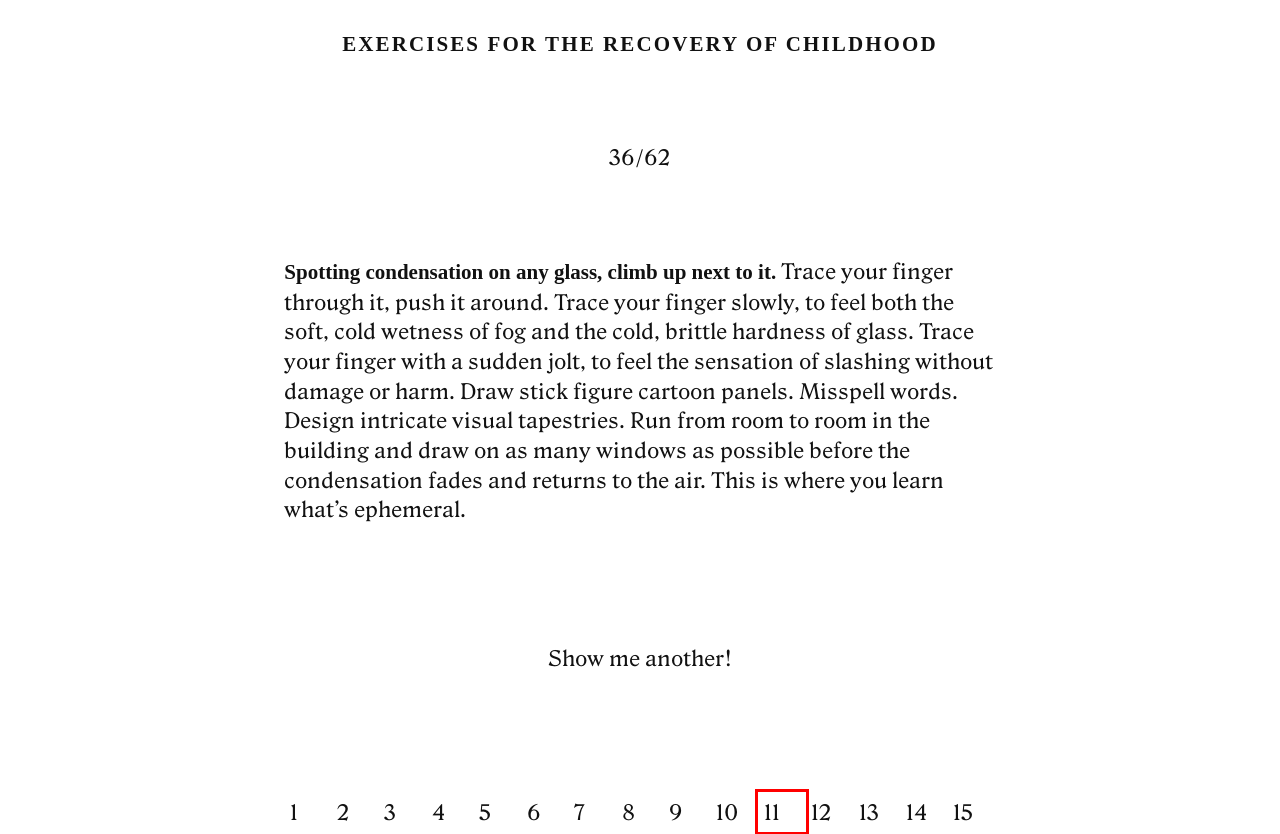Analyze the screenshot of a webpage that features a red rectangle bounding box. Pick the webpage description that best matches the new webpage you would see after clicking on the element within the red bounding box. Here are the candidates:
A. Exercises for the Recovery of Childhood, #36/?n=1
B. Exercises for the Recovery of Childhood, #36/?n=11
C. Exercises for the Recovery of Childhood, #36/?n=9
D. Exercises for the Recovery of Childhood, #36/?n=7
E. Exercises for the Recovery of Childhood, #36/?n=13
F. Exercises for the Recovery of Childhood, #36/?n=15
G. Exercises for the Recovery of Childhood, #36/?n=12
H. Exercises for the Recovery of Childhood, #36/?n=56

B